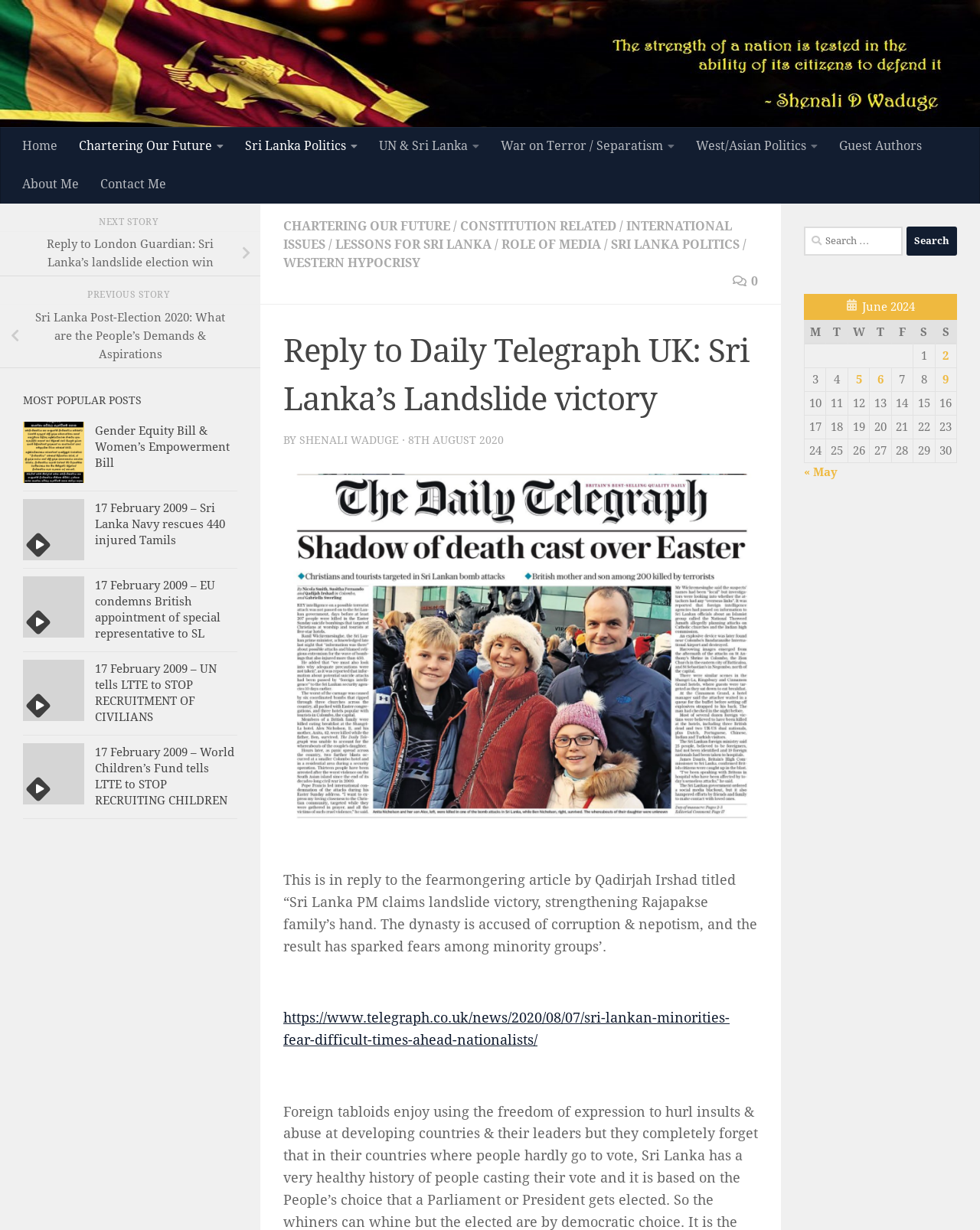What is the title of the article?
Using the image, provide a concise answer in one word or a short phrase.

Reply to Daily Telegraph UK: Sri Lanka’s Landslide victory